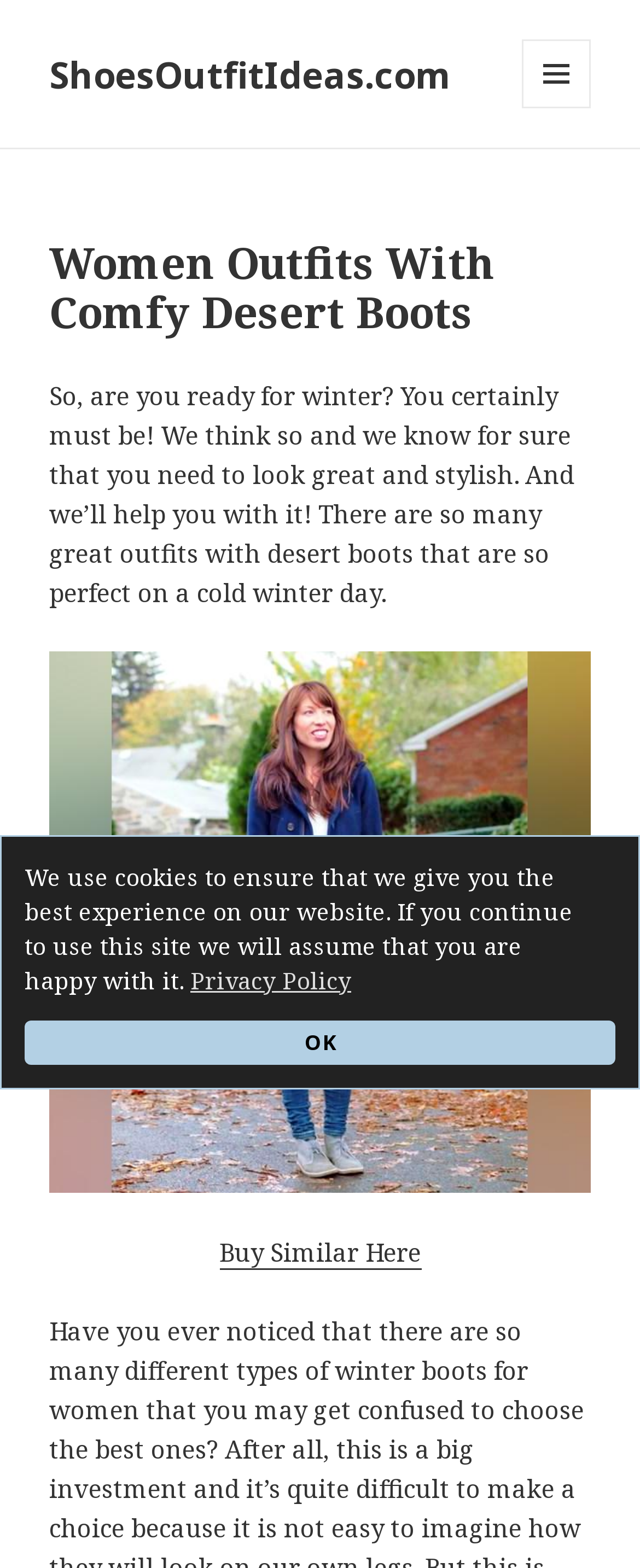What can be bought from the webpage?
Answer the question with a single word or phrase, referring to the image.

Similar outfits